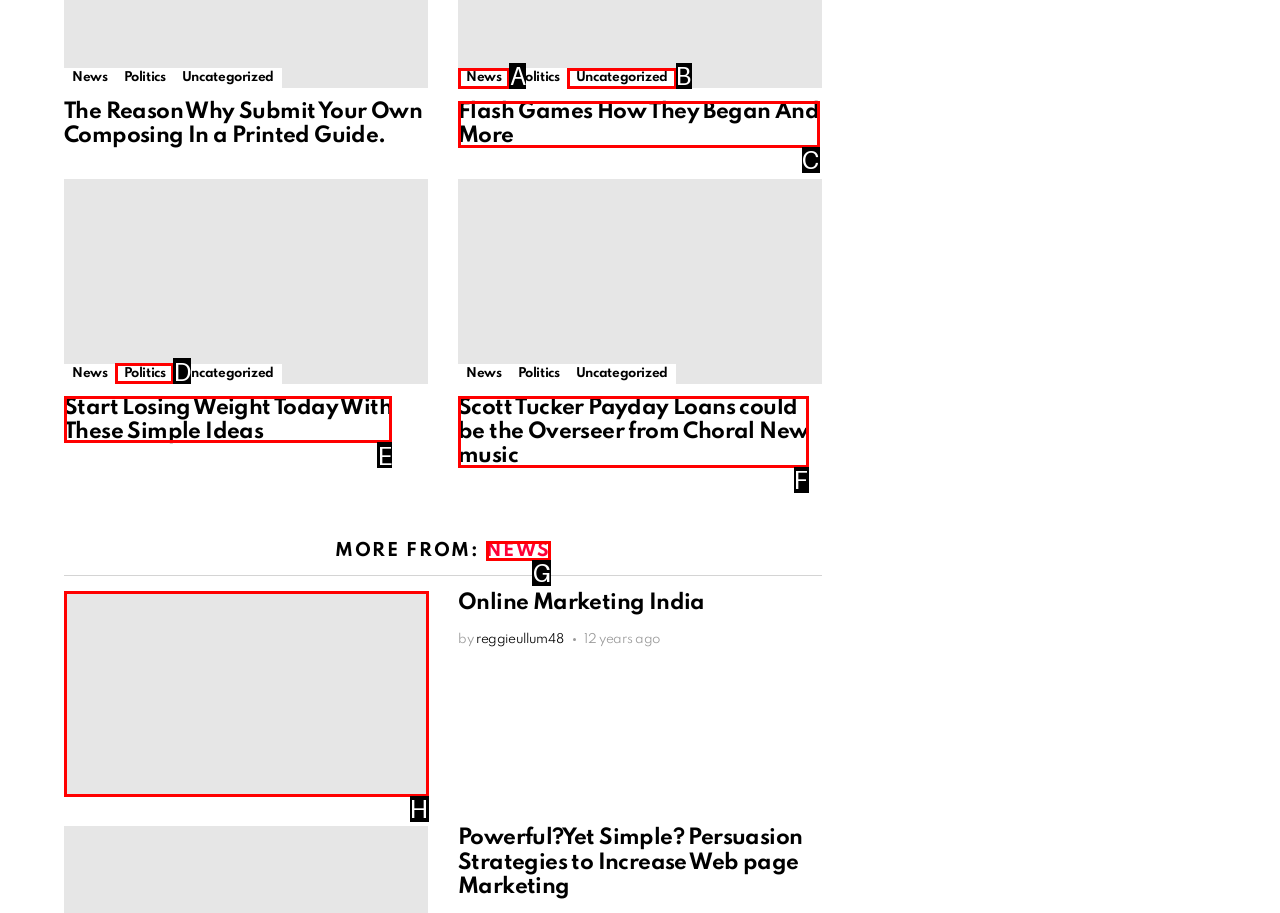Which option should be clicked to complete this task: View Start Losing Weight Today With These Simple Ideas
Reply with the letter of the correct choice from the given choices.

E